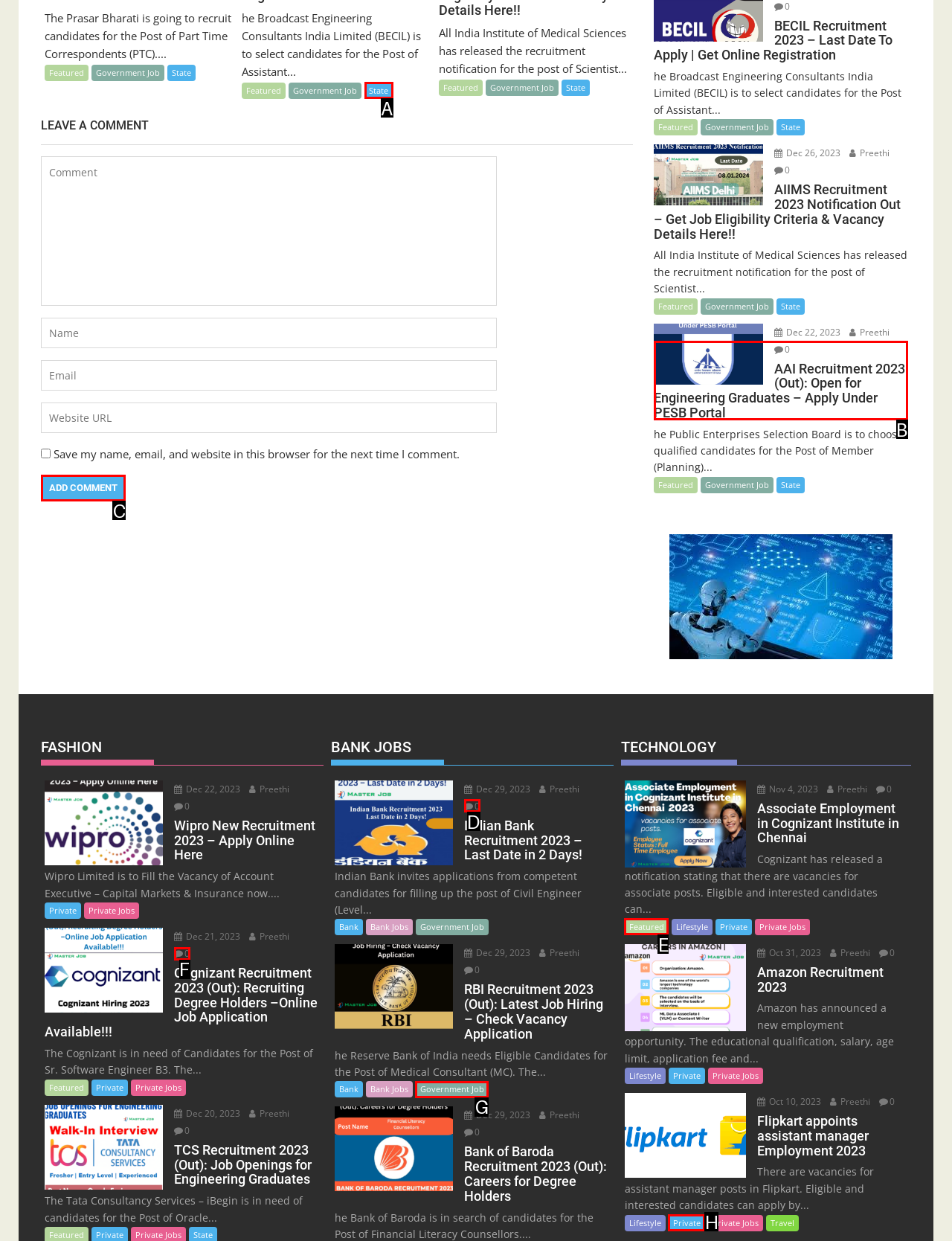Provide the letter of the HTML element that you need to click on to perform the task: Click on the 'Add Comment' button.
Answer with the letter corresponding to the correct option.

C